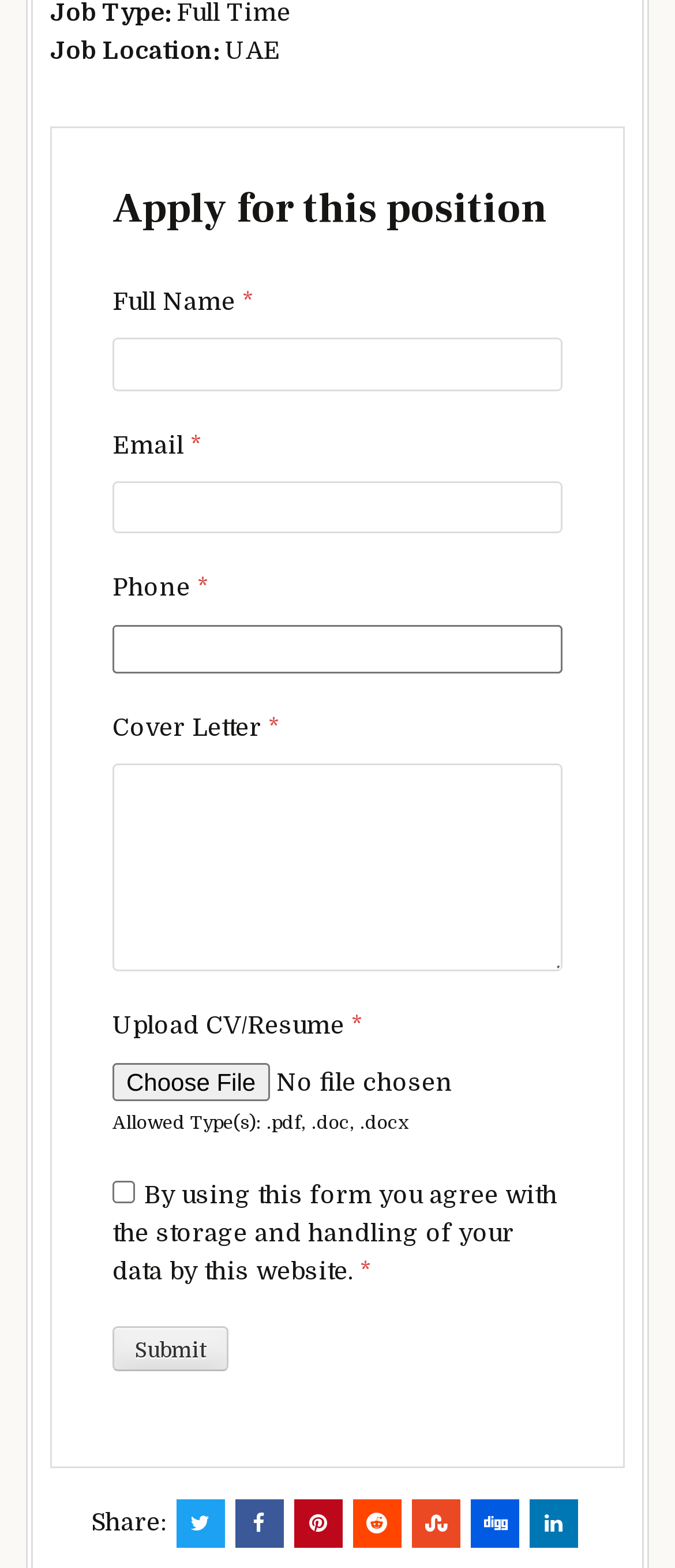Identify the bounding box coordinates for the UI element described as: "Hetzner Storage Share". The coordinates should be provided as four floats between 0 and 1: [left, top, right, bottom].

None